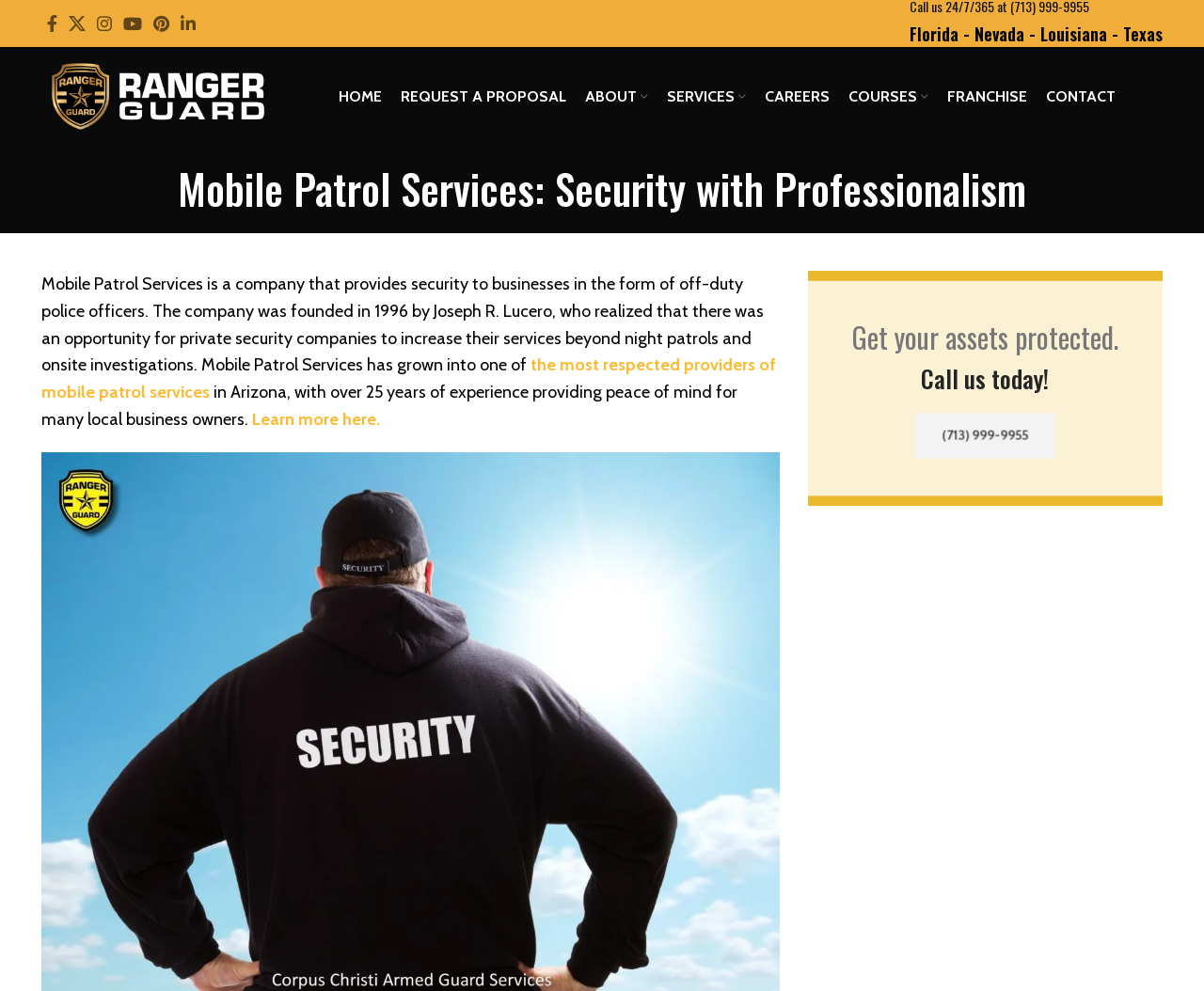Determine the bounding box coordinates for the clickable element to execute this instruction: "Click the Facebook social link". Provide the coordinates as four float numbers between 0 and 1, i.e., [left, top, right, bottom].

[0.034, 0.009, 0.052, 0.038]